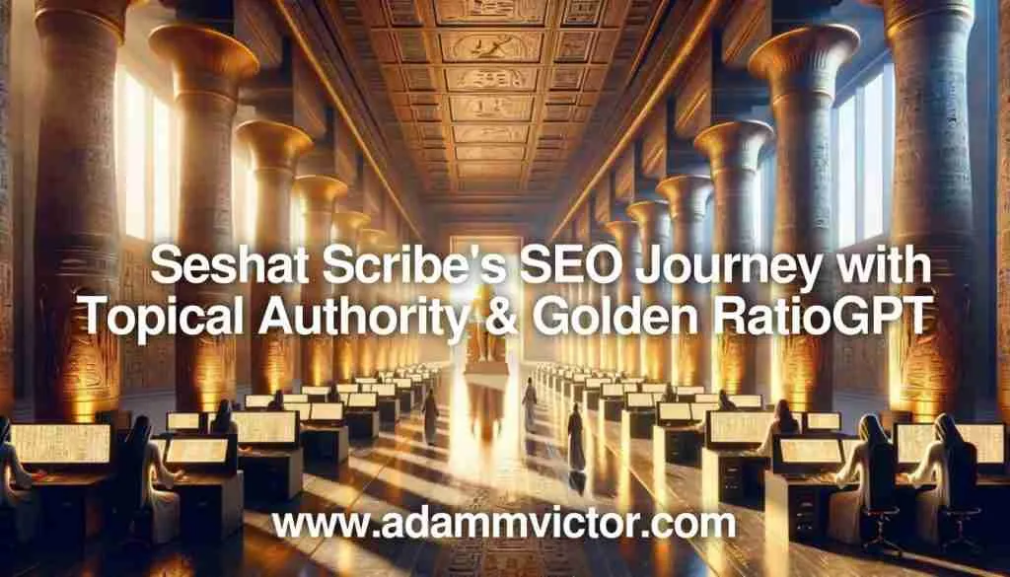Give a concise answer using only one word or phrase for this question:
What is the URL of the website?

www.adammvictor.com